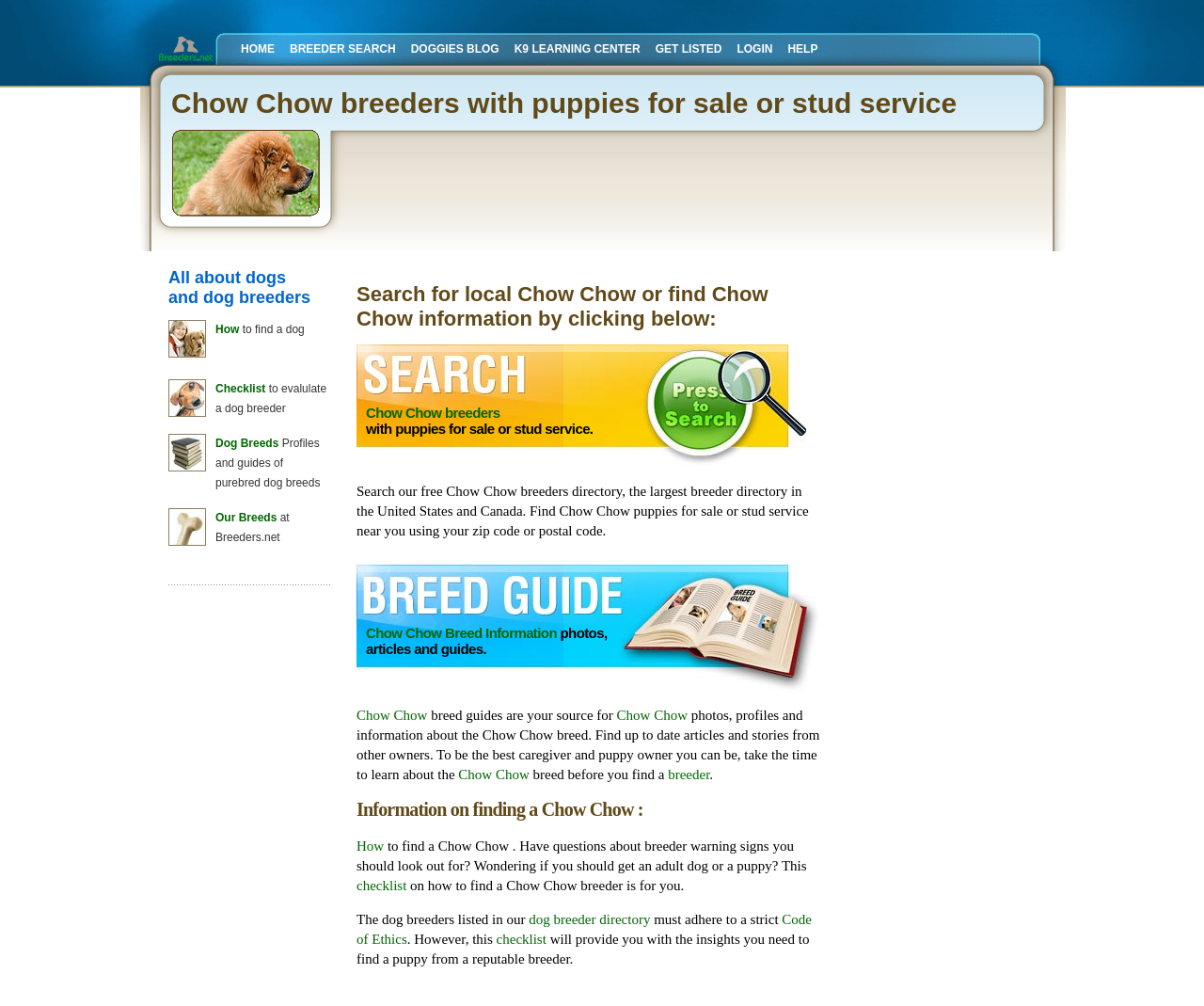Based on the element description: "The Hon John Cobb MP", identify the UI element and provide its bounding box coordinates. Use four float numbers between 0 and 1, [left, top, right, bottom].

None